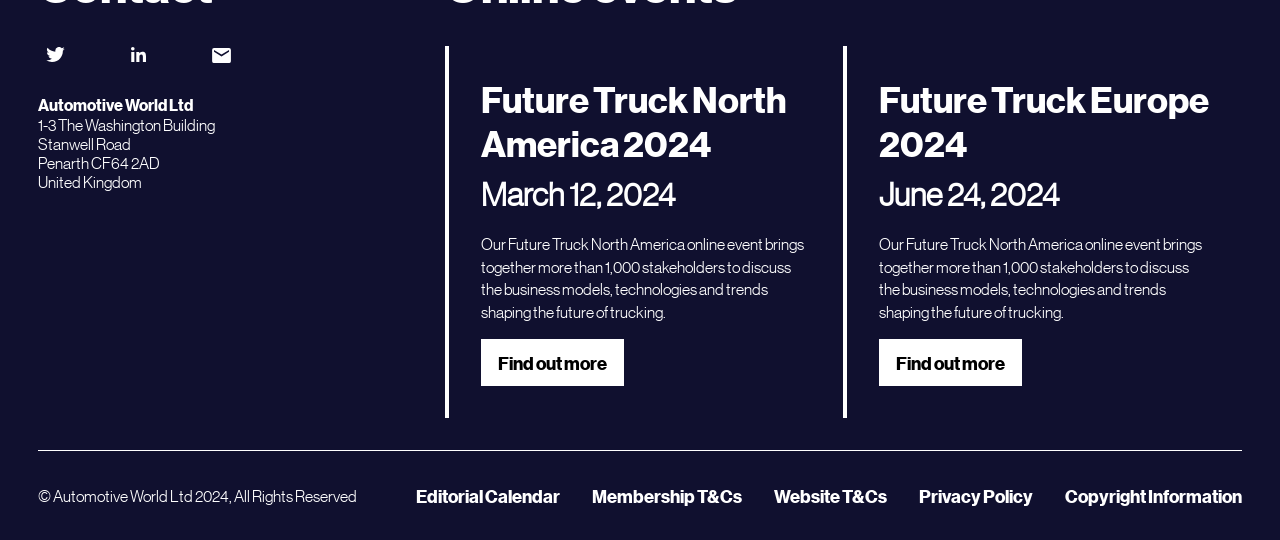Pinpoint the bounding box coordinates for the area that should be clicked to perform the following instruction: "Check Editorial Calendar".

[0.325, 0.897, 0.438, 0.939]